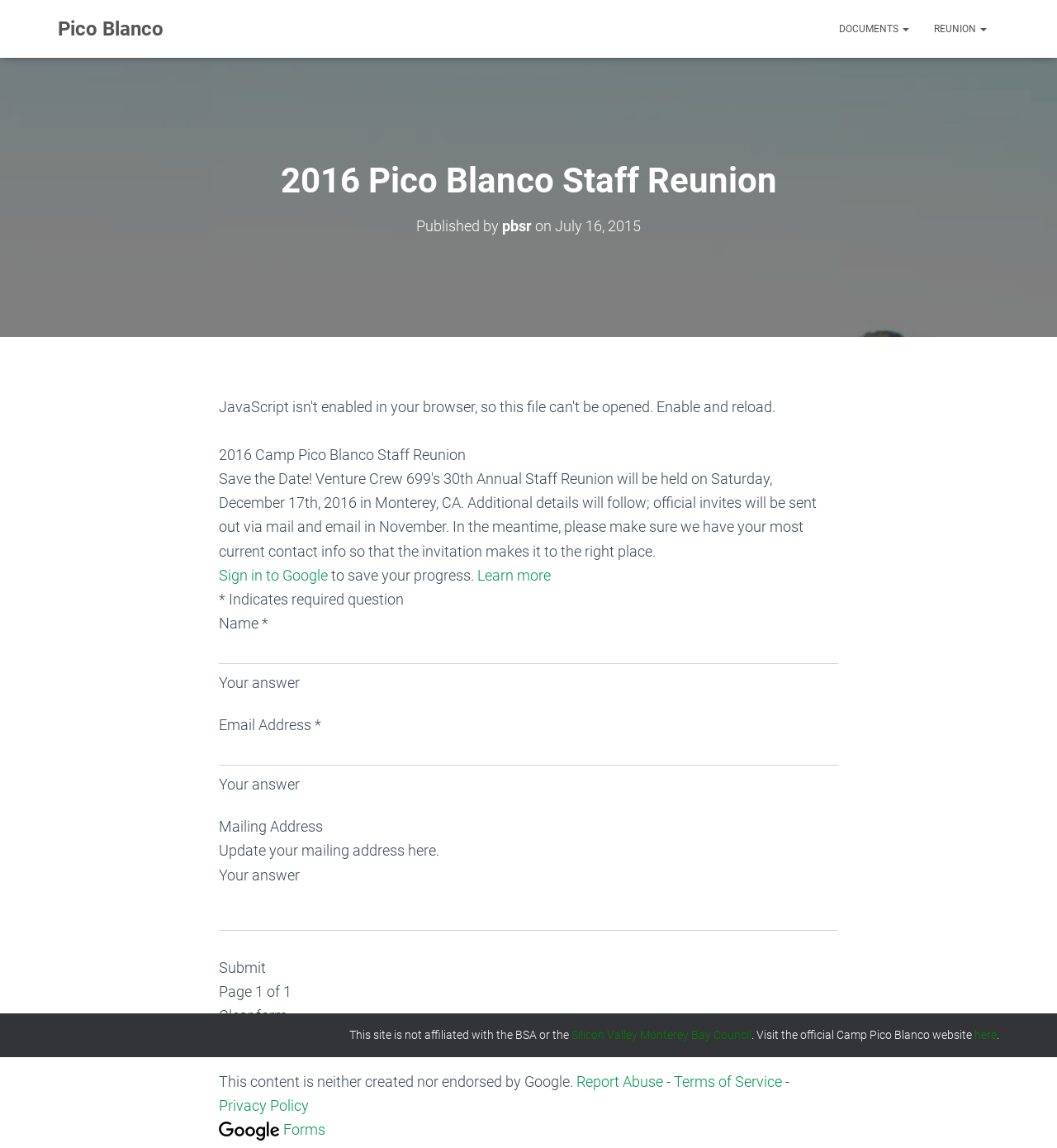Please identify the bounding box coordinates of the element I need to click to follow this instruction: "Click the 'Submit' button".

[0.207, 0.835, 0.252, 0.85]